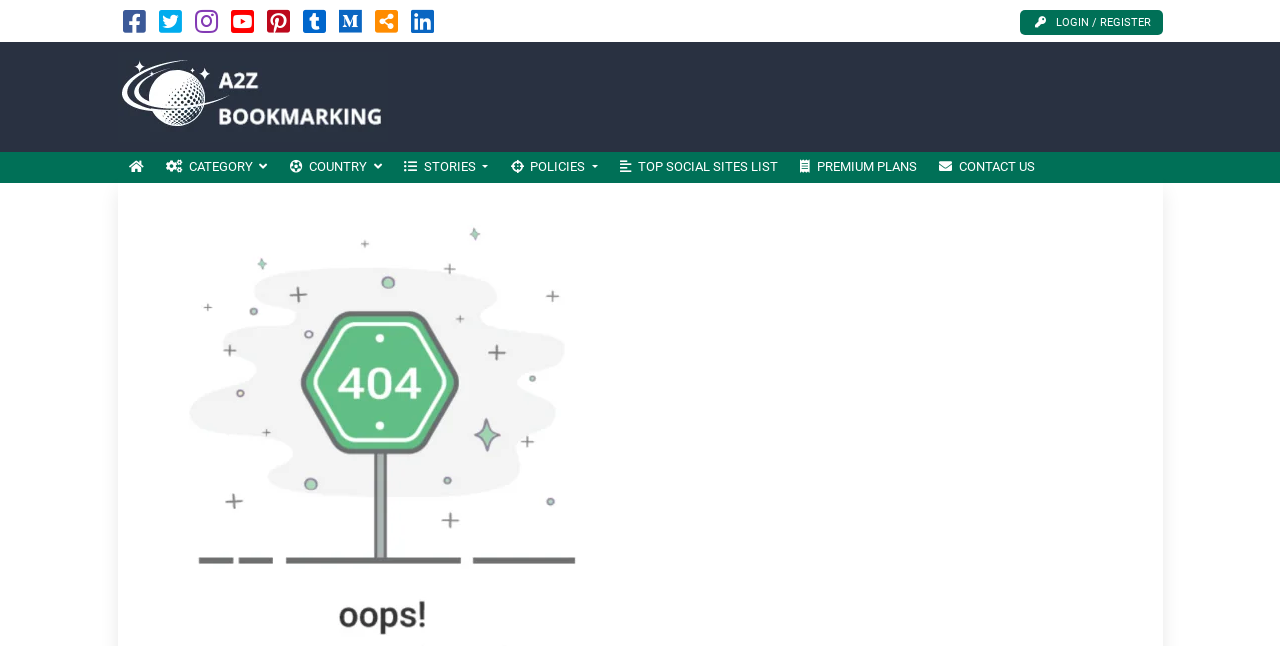Write a detailed summary of the webpage, including text, images, and layout.

The webpage is a social bookmarking site with a prominent logo of "a2zbookmarking.com" at the top left corner, accompanied by a smaller image of the same logo. Below the logo, there are several links arranged horizontally, including "HOME", "CATEGORY", "COUNTRY", "STORIES", "POLICIES", "TOP SOCIAL SITES LIST", "PREMIUM PLANS", and "CONTACT US". Each of these links has a dropdown menu.

At the top right corner, there is a "LOGIN / REGISTER" button. Above it, there are several social media icons, including Facebook, Twitter, and others, arranged horizontally.

The page's title is "Page not found – Submit Quality Articles to Dofollow Social Bookmarking Site", indicating that the user has reached an error page.